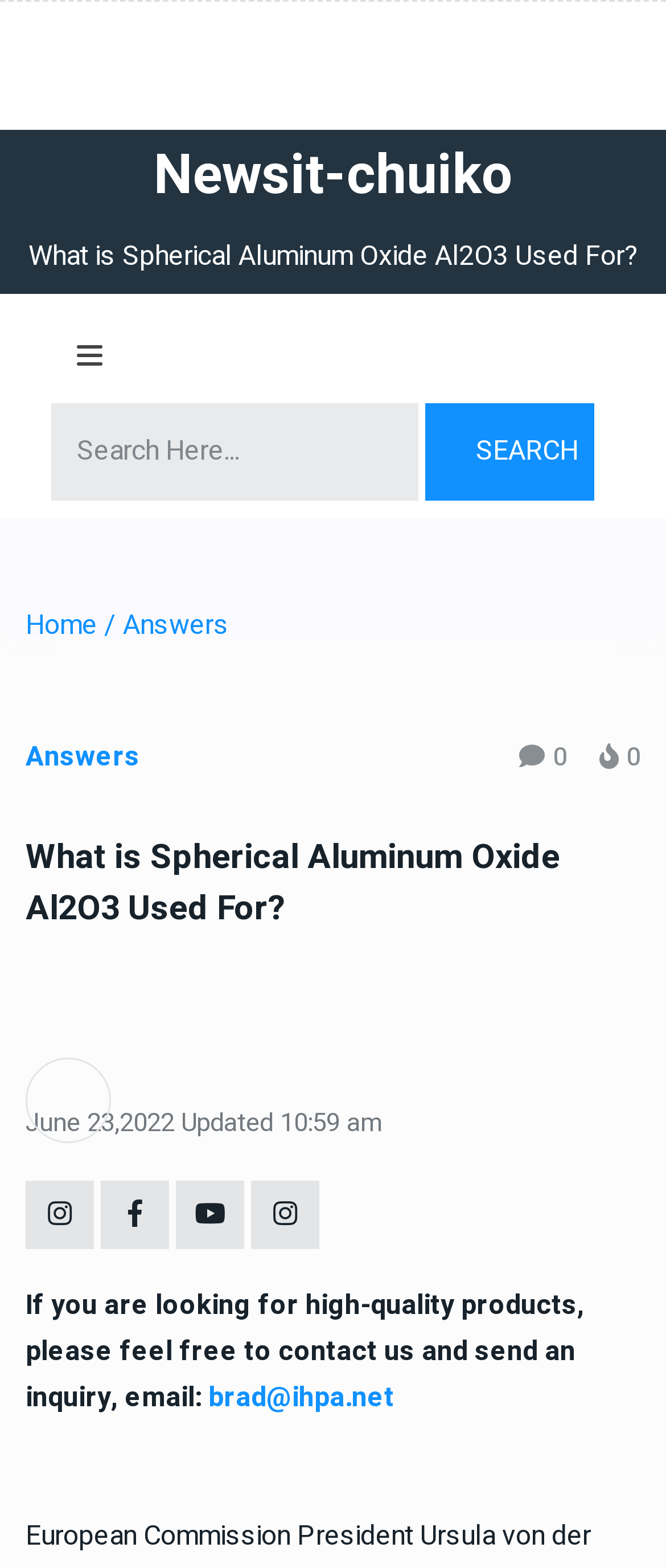Identify the bounding box for the described UI element: "parent_node: SEARCH placeholder="Search Here..."".

[0.077, 0.257, 0.627, 0.319]